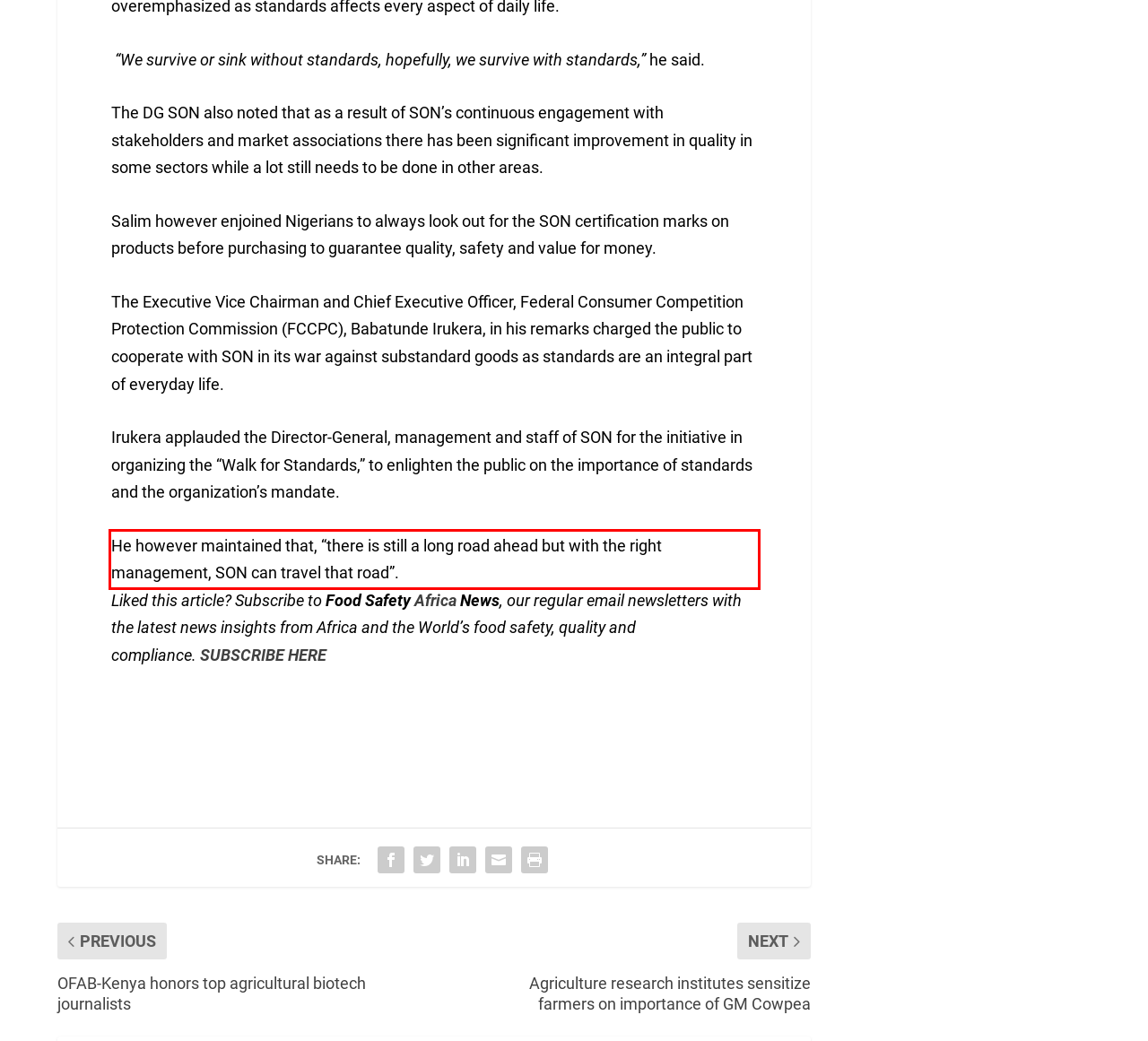Given the screenshot of the webpage, identify the red bounding box, and recognize the text content inside that red bounding box.

He however maintained that, “there is still a long road ahead but with the right management, SON can travel that road”.